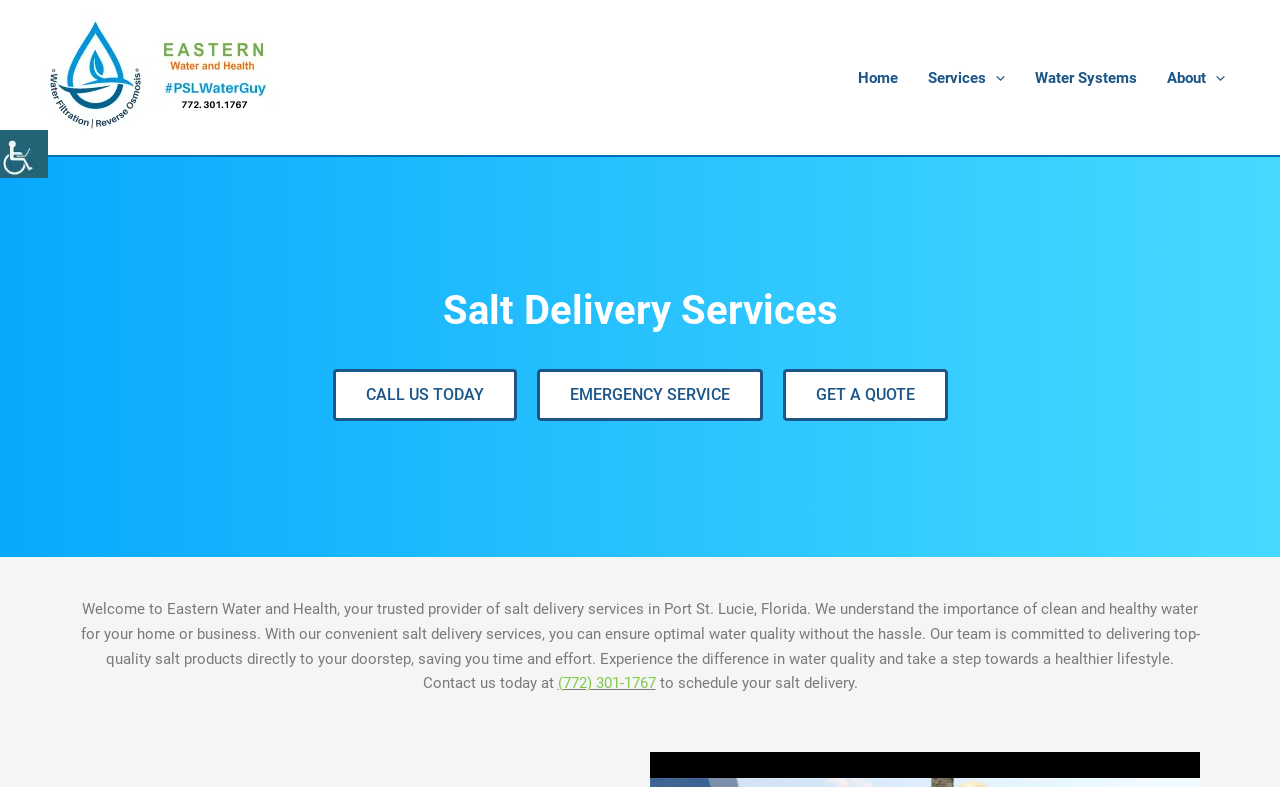Explain the contents of the webpage comprehensively.

The webpage is about Eastern Water and Health, a provider of salt delivery services in Port St. Lucie, Florida. At the top left corner, there is a logo of Eastern Water and Health, accompanied by a navigation menu that includes links to "Home", "Services", "Water Systems", and "About". 

Below the logo, there is a prominent heading "Salt Delivery Services" that spans almost the entire width of the page. Underneath the heading, there are three call-to-action links: "CALL US TODAY", "EMERGENCY SERVICE", and "GET A QUOTE", which are aligned horizontally and centered on the page.

On the left side of the page, there is a block of text that welcomes visitors to Eastern Water and Health and explains the importance of clean and healthy water. The text also describes the benefits of their salt delivery services, including convenient delivery of top-quality salt products and improved water quality. 

At the bottom of the text block, there is a phone number "(772) 301-1767" that visitors can call to schedule their salt delivery, along with a brief instruction to do so. 

On the top right corner, there is a small image and a link to an "Accessibility Helper sidebar".